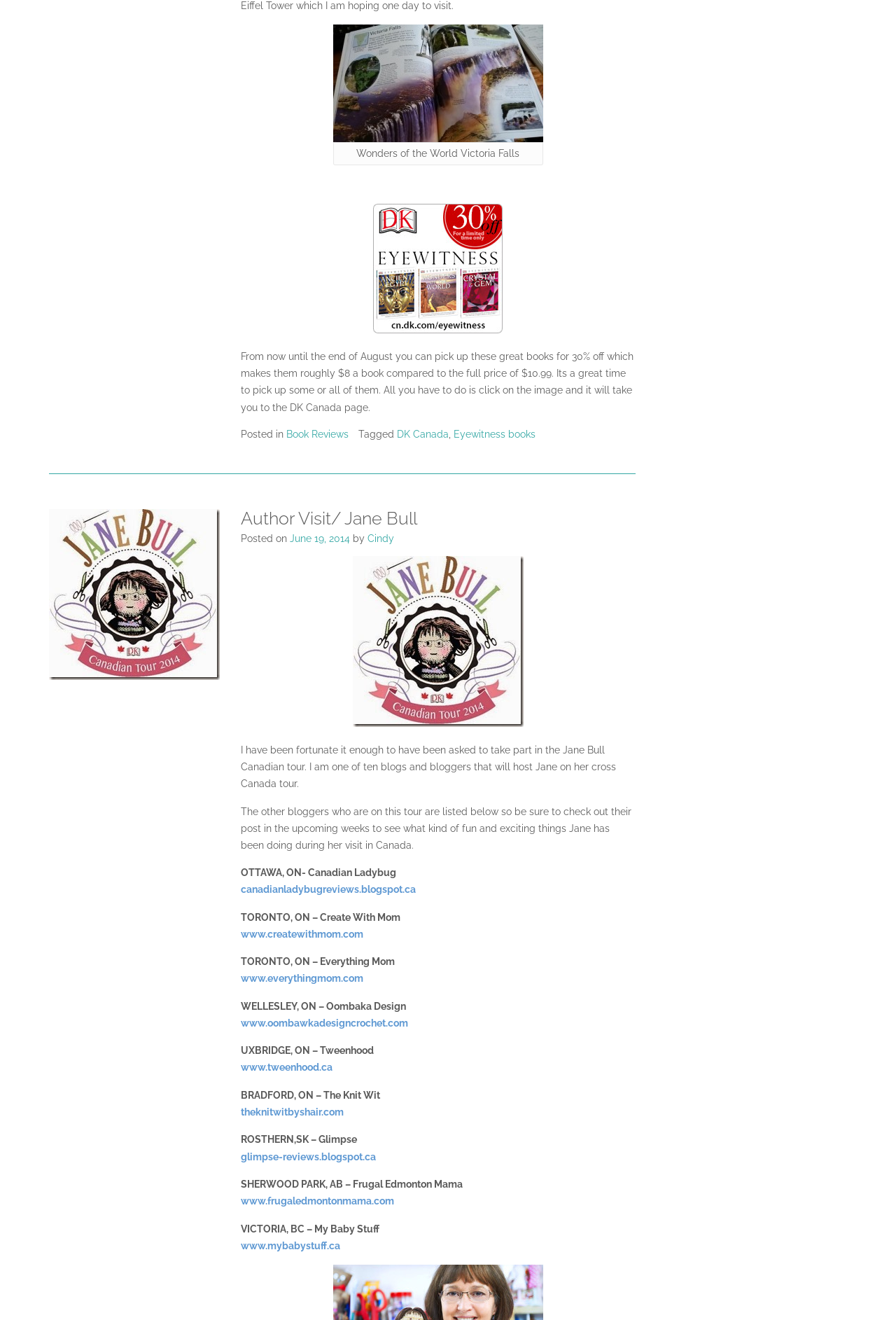Can you determine the bounding box coordinates of the area that needs to be clicked to fulfill the following instruction: "Check out the 'Wonders of the World Victoria Falls' image"?

[0.372, 0.019, 0.606, 0.108]